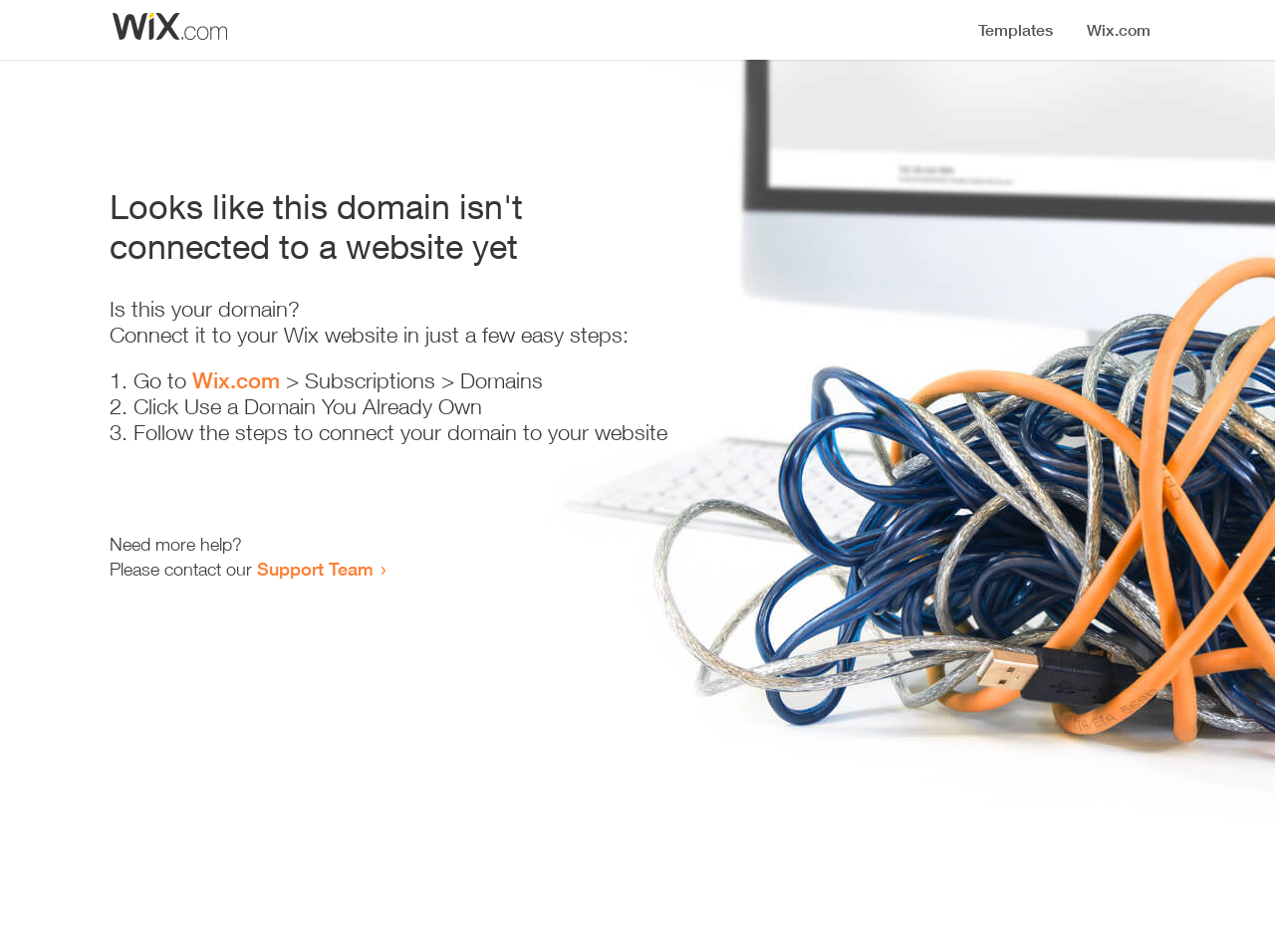From the element description Support Team, predict the bounding box coordinates of the UI element. The coordinates must be specified in the format (top-left x, top-left y, bottom-right x, bottom-right y) and should be within the 0 to 1 range.

[0.202, 0.586, 0.293, 0.609]